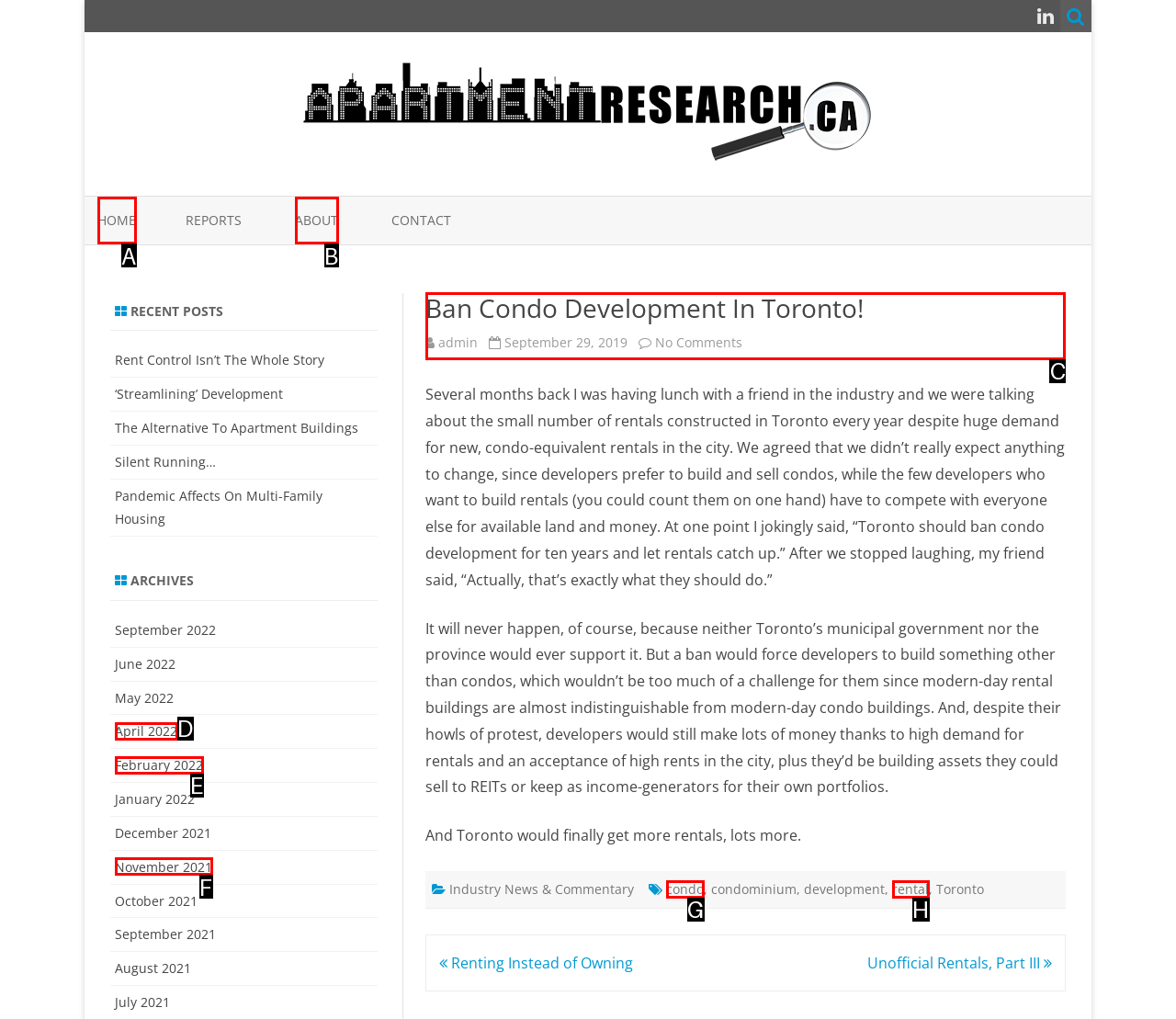Specify which element within the red bounding boxes should be clicked for this task: Read the article 'Ban Condo Development In Toronto!'  Respond with the letter of the correct option.

C